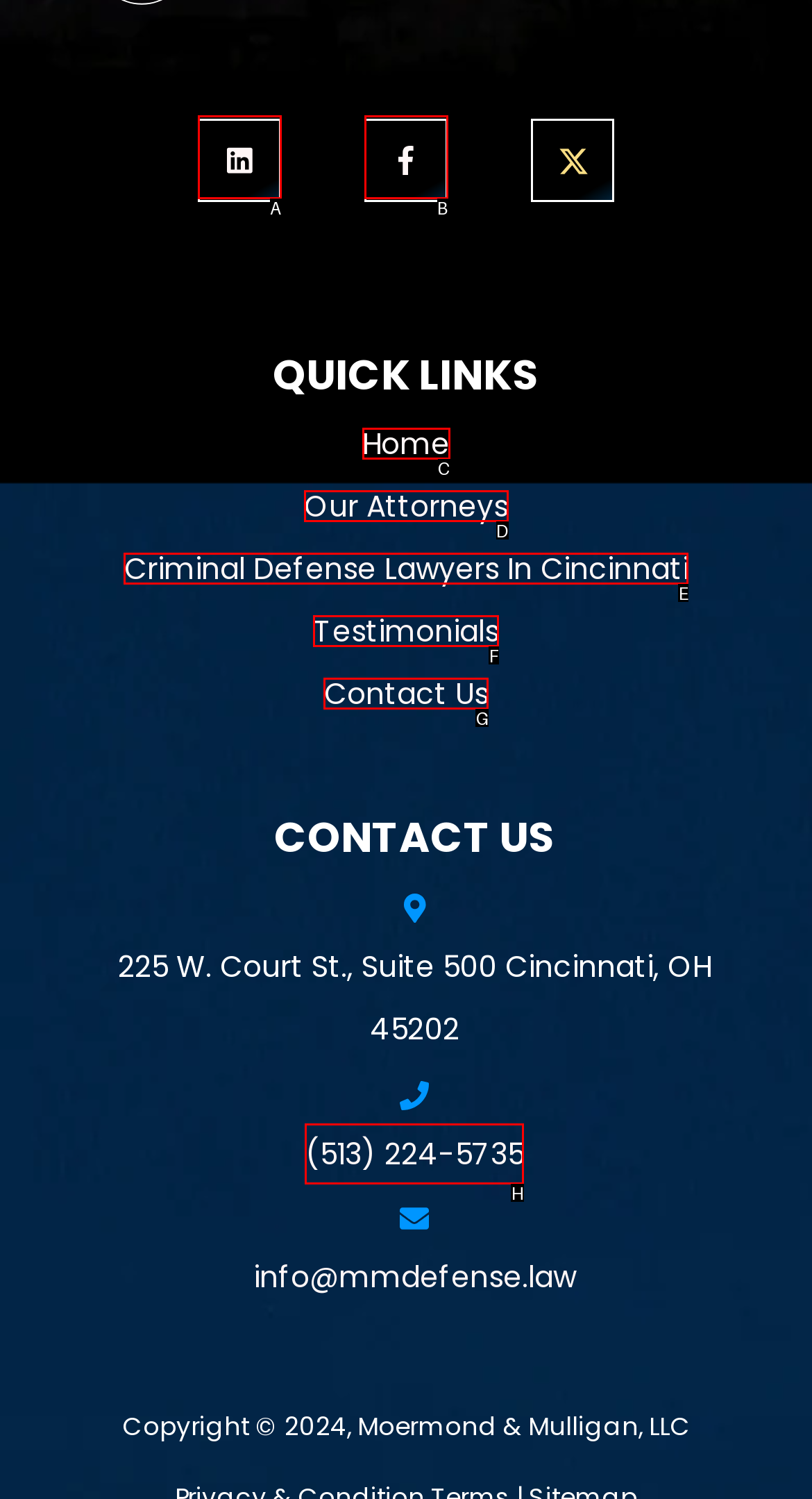Determine the option that aligns with this description: https://www.facebook.com/mmdefenselaw/
Reply with the option's letter directly.

B